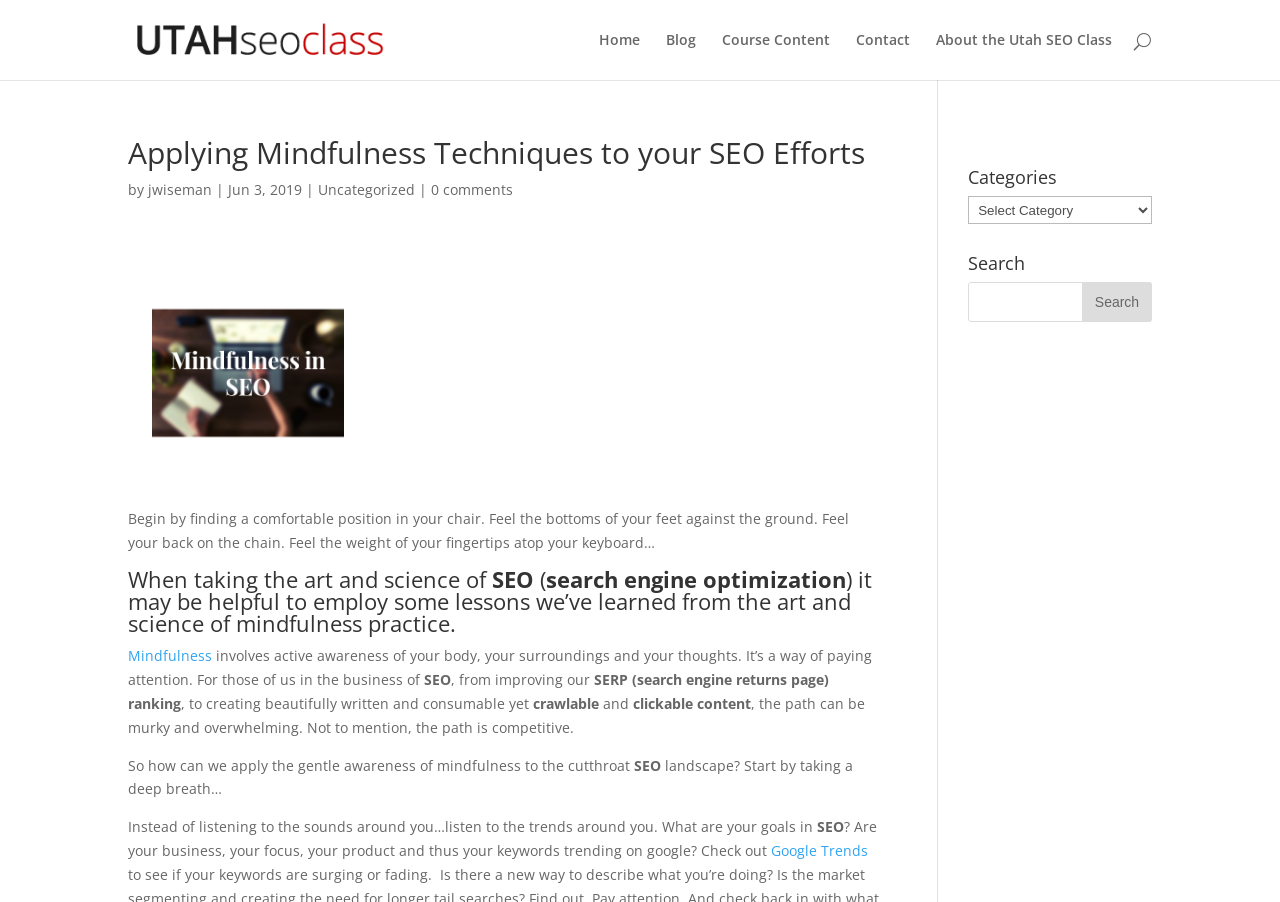Please identify the bounding box coordinates of the clickable region that I should interact with to perform the following instruction: "Learn more about mindfulness". The coordinates should be expressed as four float numbers between 0 and 1, i.e., [left, top, right, bottom].

[0.1, 0.717, 0.166, 0.738]